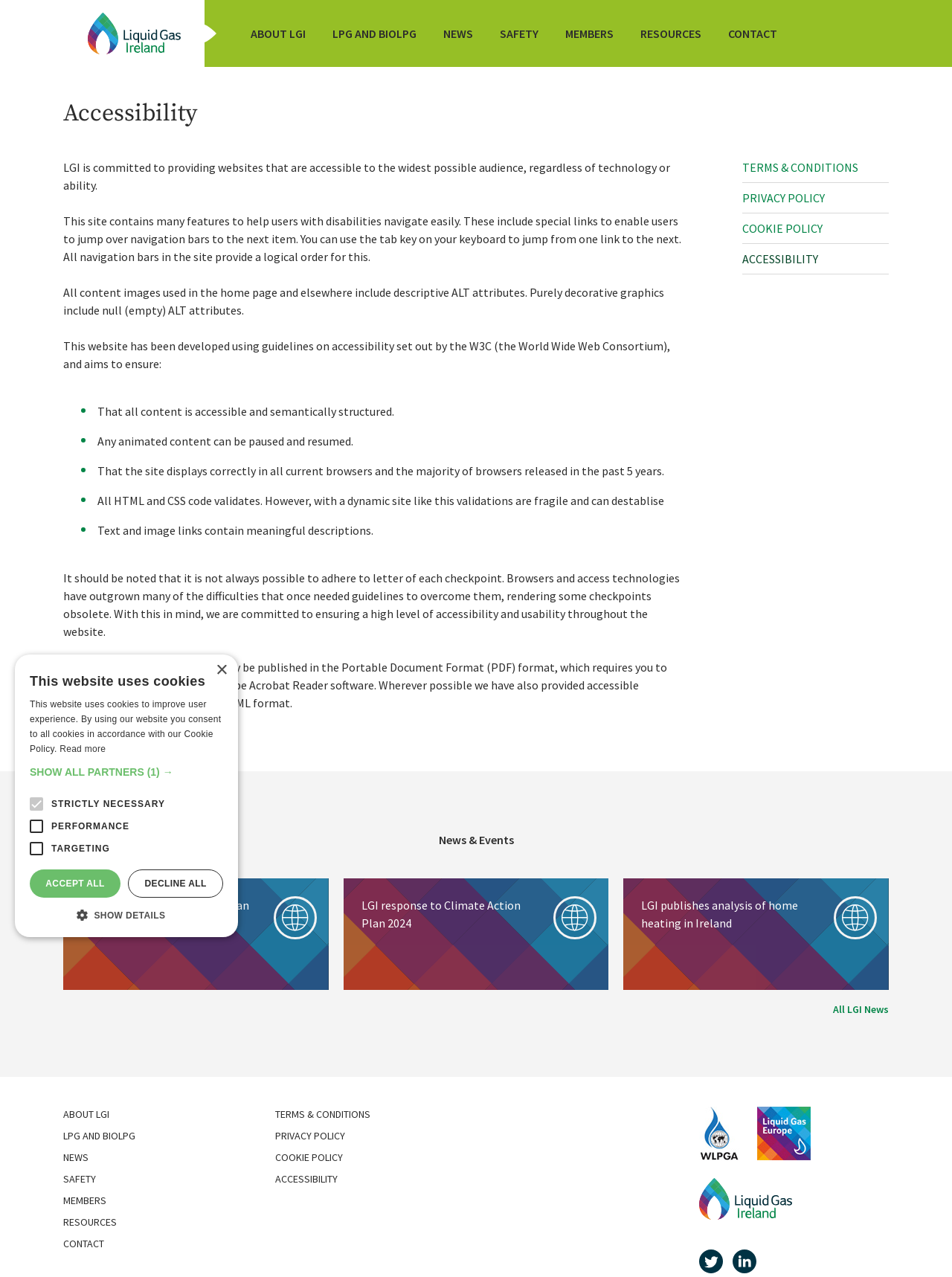Predict the bounding box of the UI element that fits this description: "United States (USD $)".

None